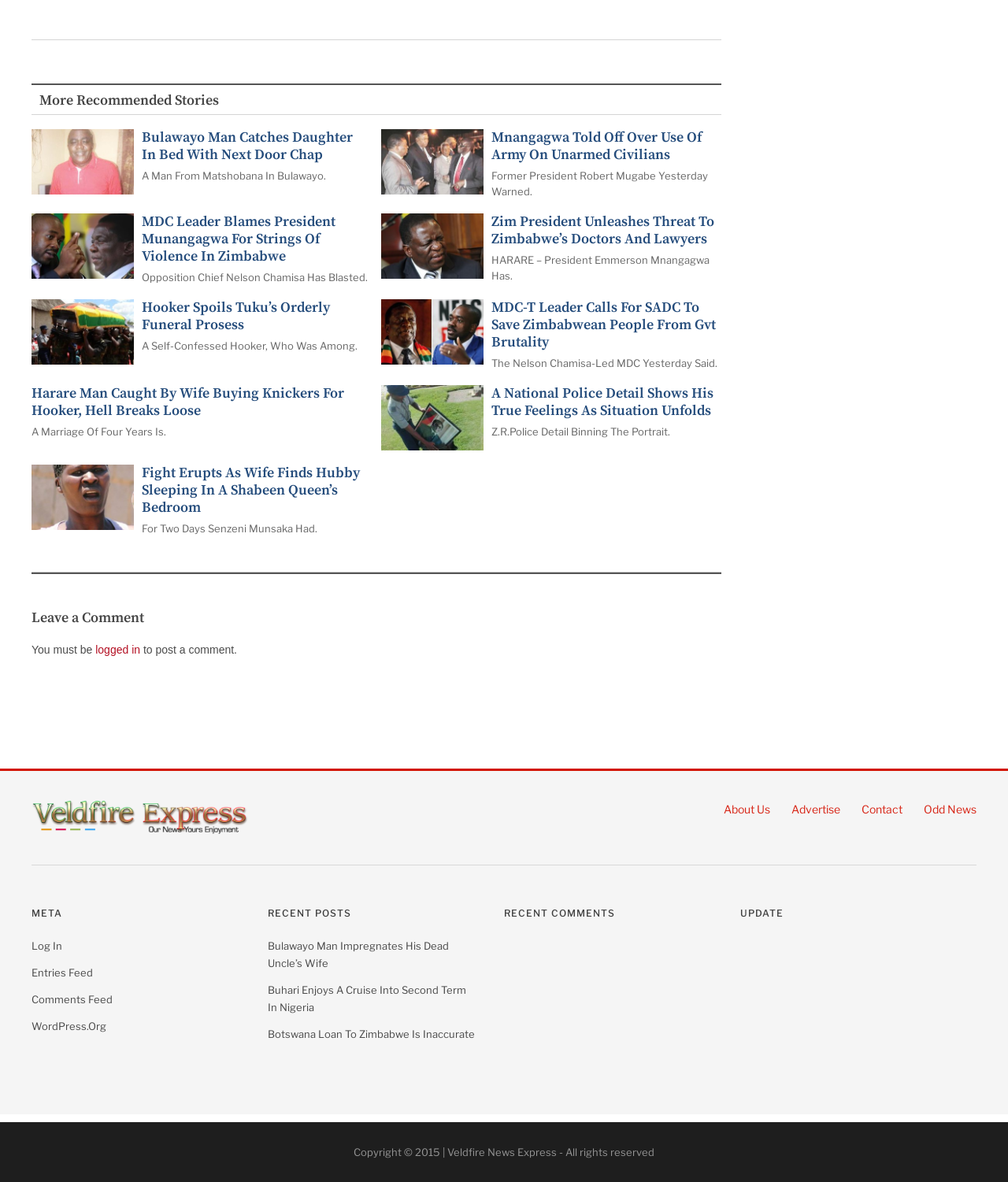Give a concise answer using one word or a phrase to the following question:
What is the function of the 'About Us' link?

To access about us page